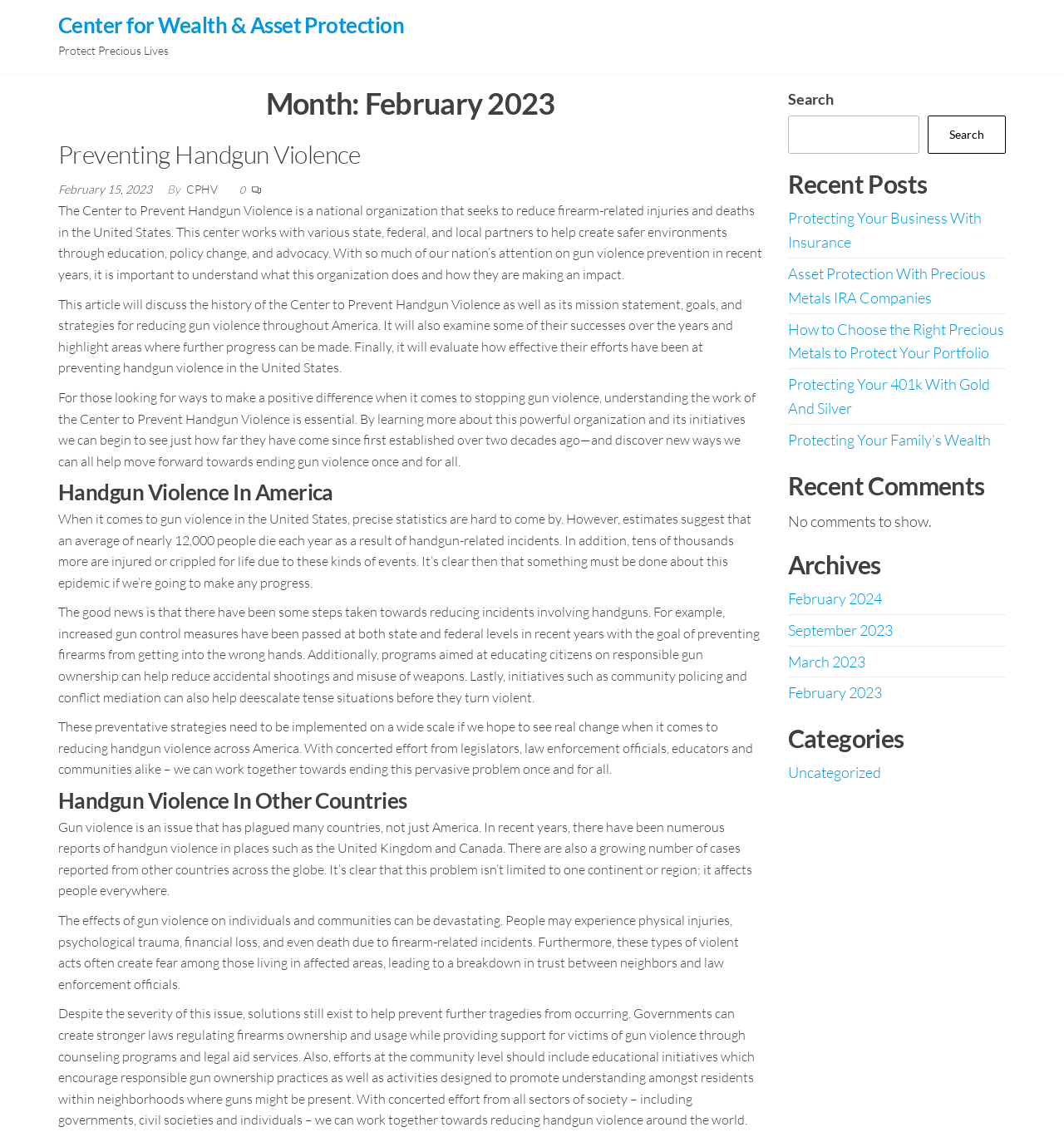Given the element description parent_node: Search name="s", identify the bounding box coordinates for the UI element on the webpage screenshot. The format should be (top-left x, top-left y, bottom-right x, bottom-right y), with values between 0 and 1.

[0.74, 0.101, 0.864, 0.135]